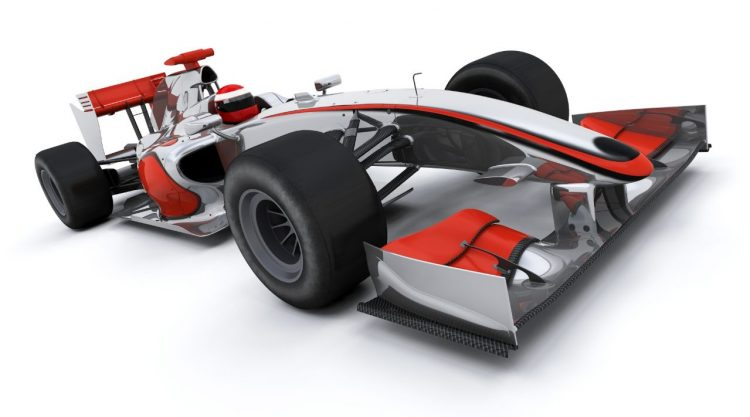Use the information in the screenshot to answer the question comprehensively: What is the key factor in achieving victory in Formula 1 racing?

The caption highlights the crucial role of design innovations in achieving victory on the track, emphasizing the intricate relationship between speed and strategy in Formula 1 racing. This implies that design innovations are a key factor in gaining a competitive edge and ultimately winning races.